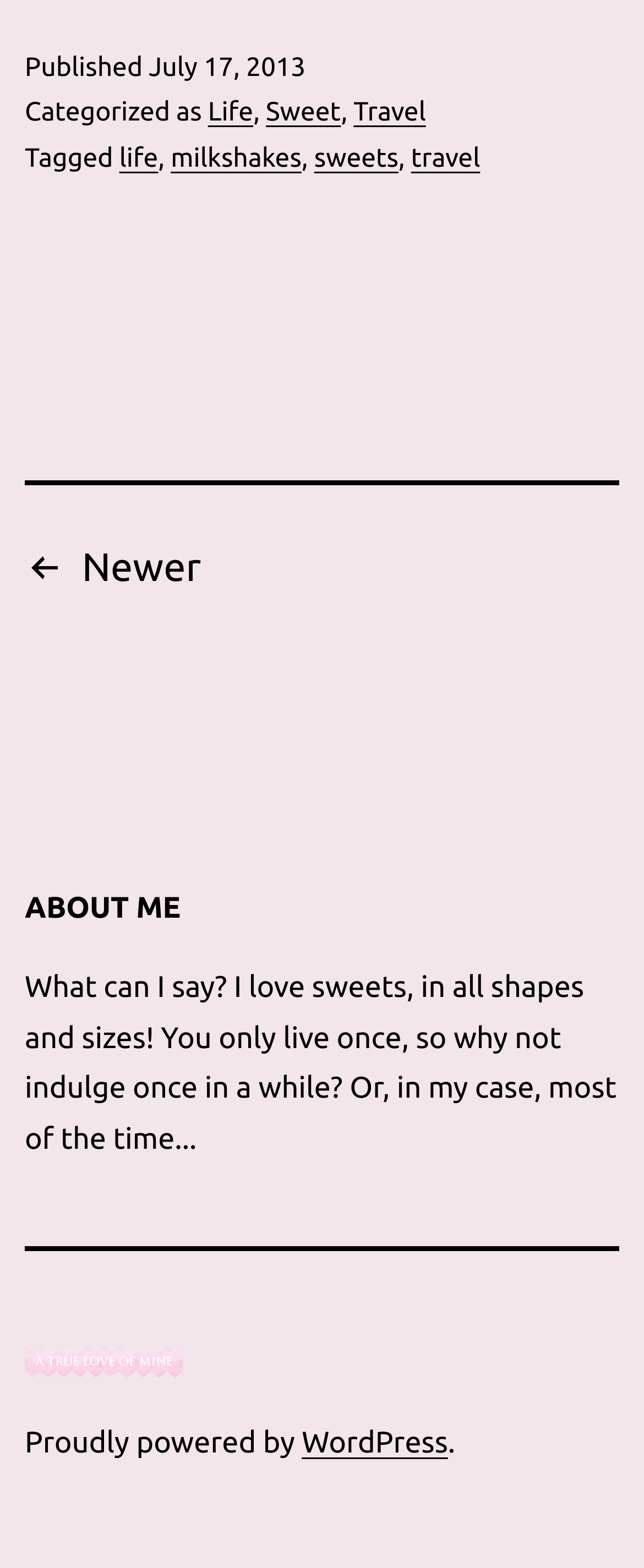Please respond to the question with a concise word or phrase:
What is the date of the published post?

July 17, 2013